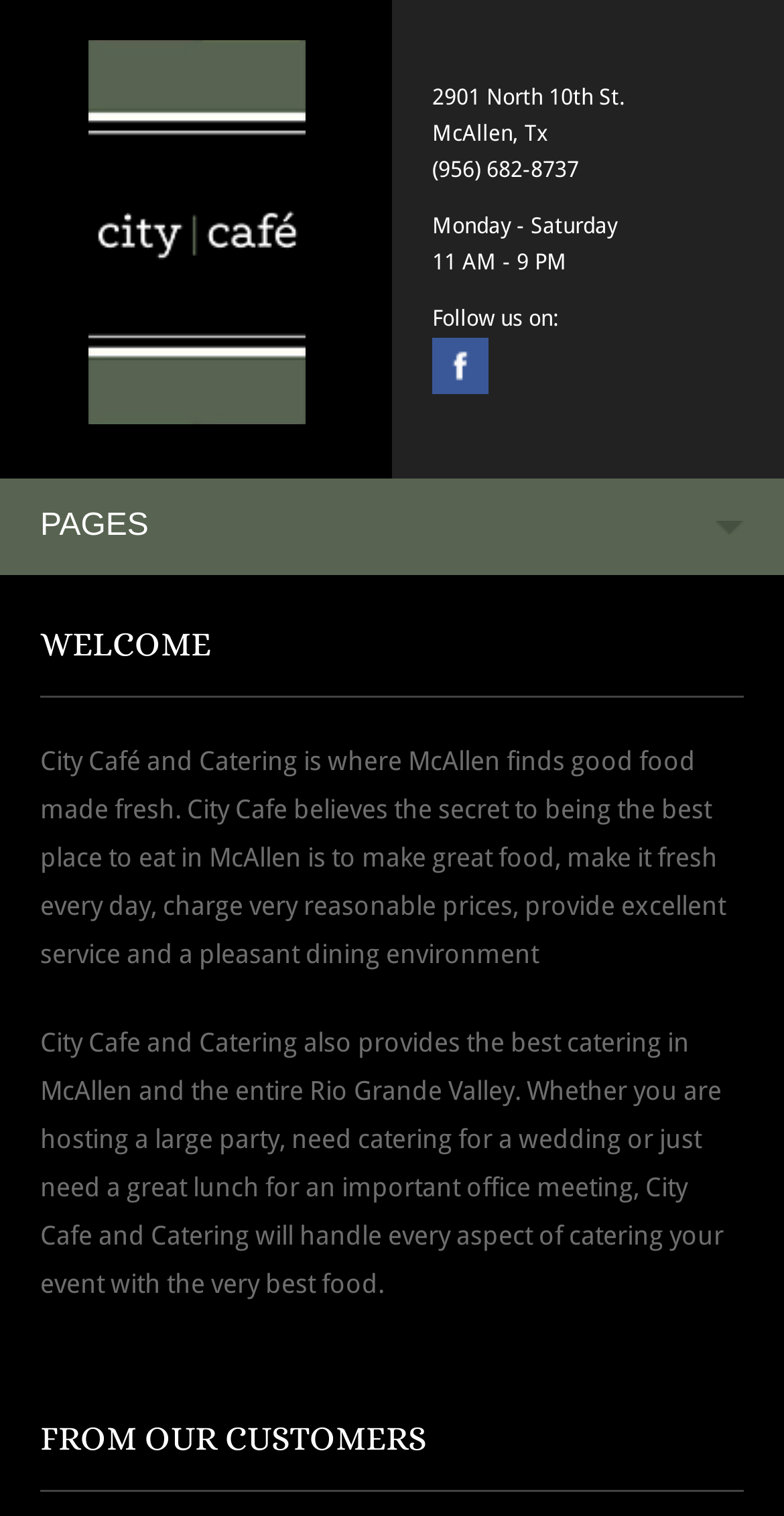What is the purpose of City Cafe and Catering?
Refer to the screenshot and respond with a concise word or phrase.

To provide good food made fresh